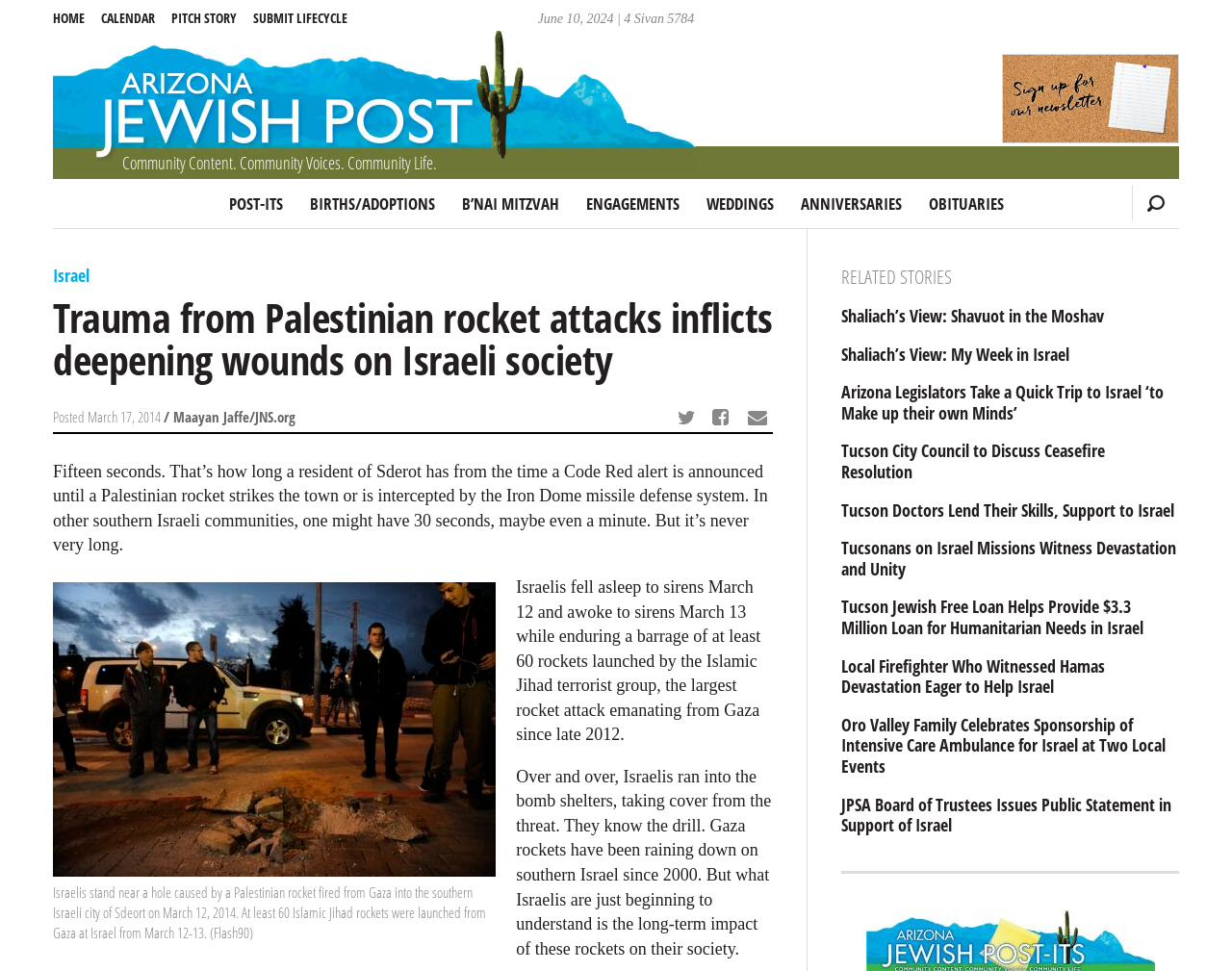Please find the bounding box for the following UI element description. Provide the coordinates in (top-left x, top-left y, bottom-right x, bottom-right y) format, with values between 0 and 1: Israel

[0.043, 0.271, 0.073, 0.295]